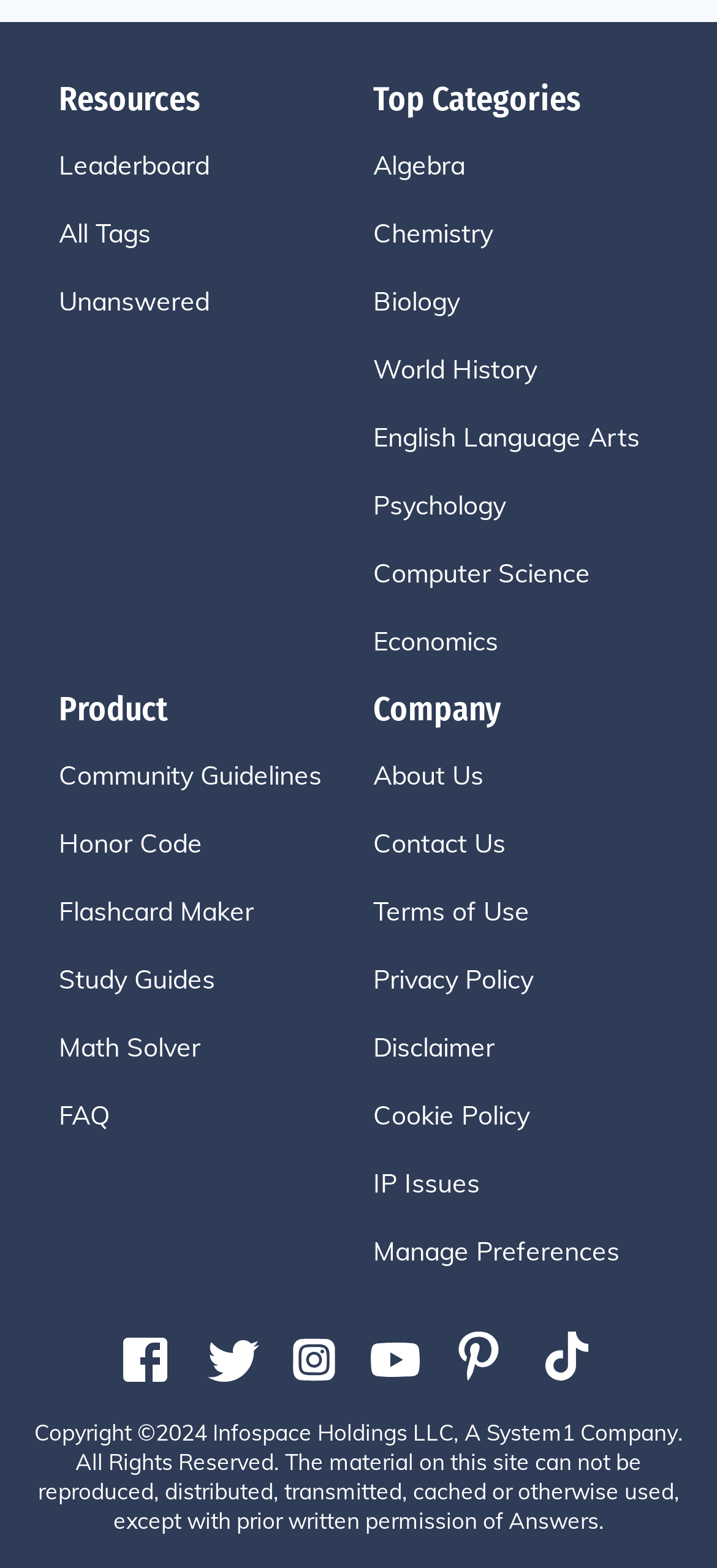Locate the bounding box coordinates of the clickable part needed for the task: "View leaderboard".

[0.082, 0.094, 0.521, 0.118]